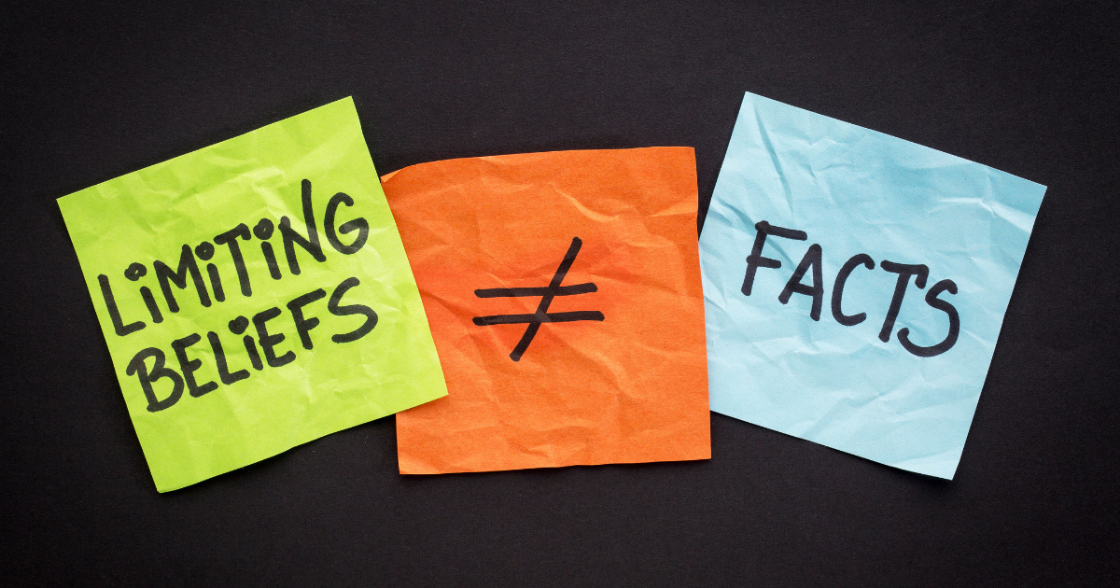Answer the following inquiry with a single word or phrase:
What symbol is used to denote the distinction between limiting beliefs and facts?

≠